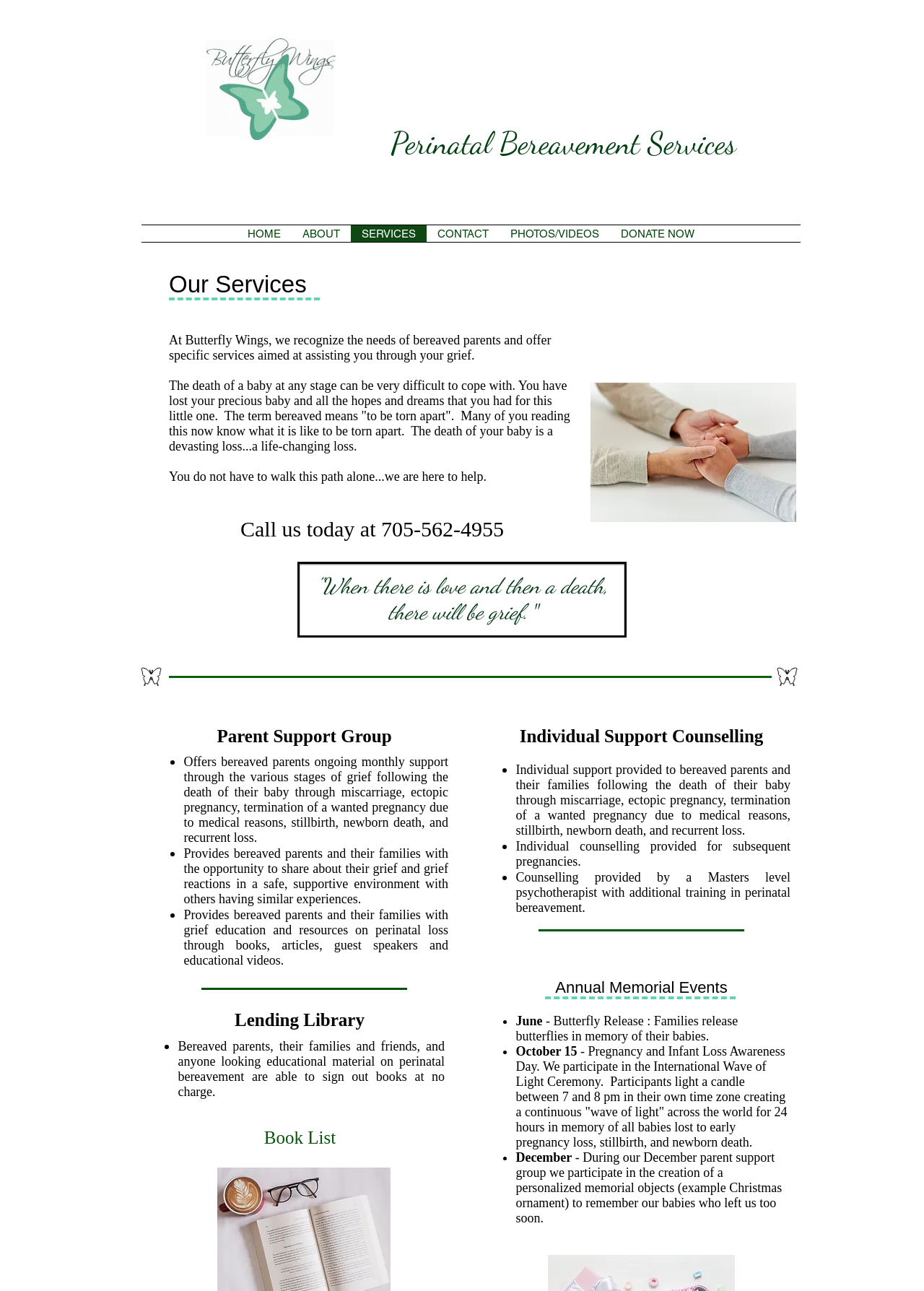What type of professional provides individual support counselling?
From the image, respond with a single word or phrase.

Masters level psychotherapist